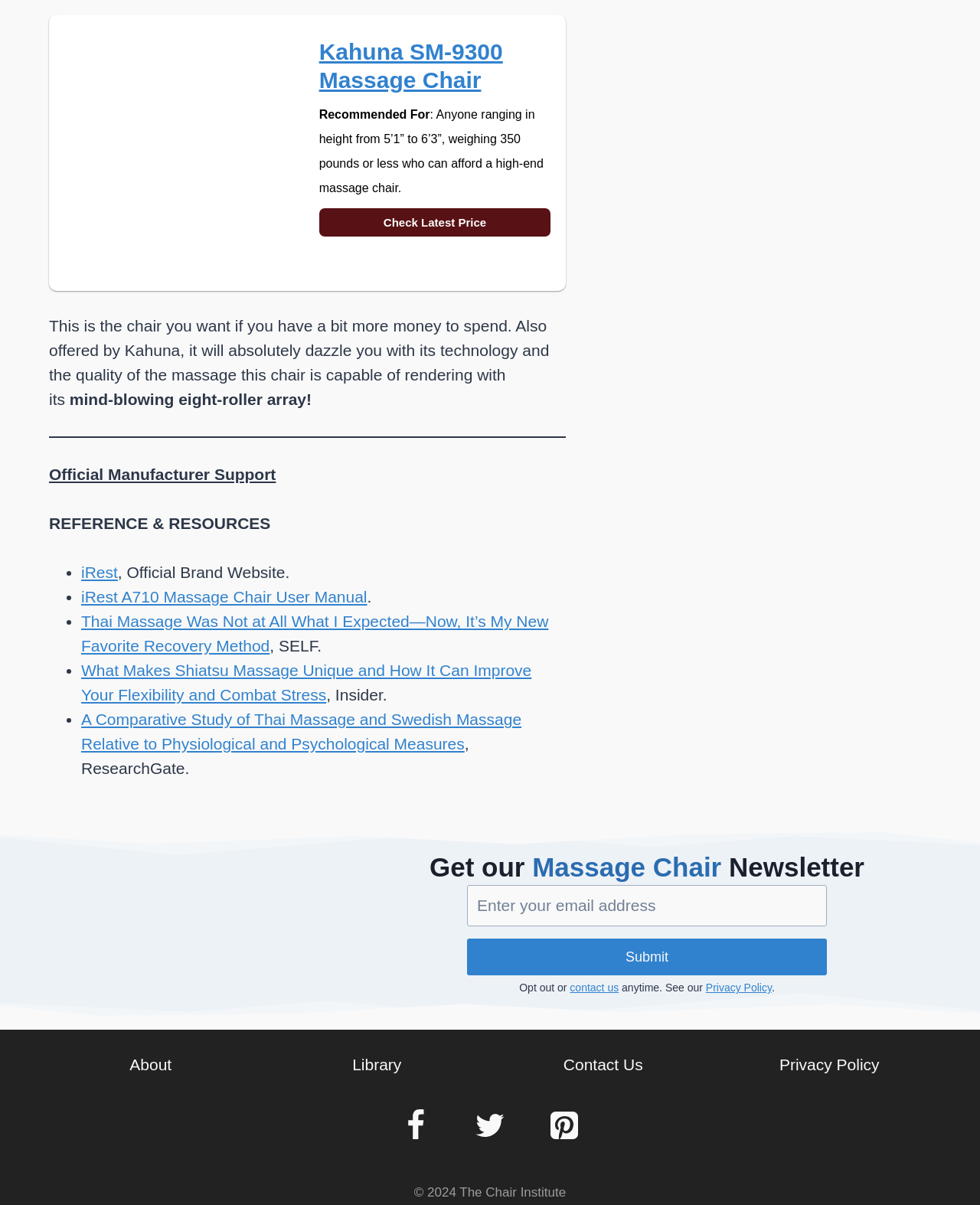Please identify the bounding box coordinates of the area that needs to be clicked to follow this instruction: "Click the 'Facebook' link".

[0.392, 0.907, 0.457, 0.961]